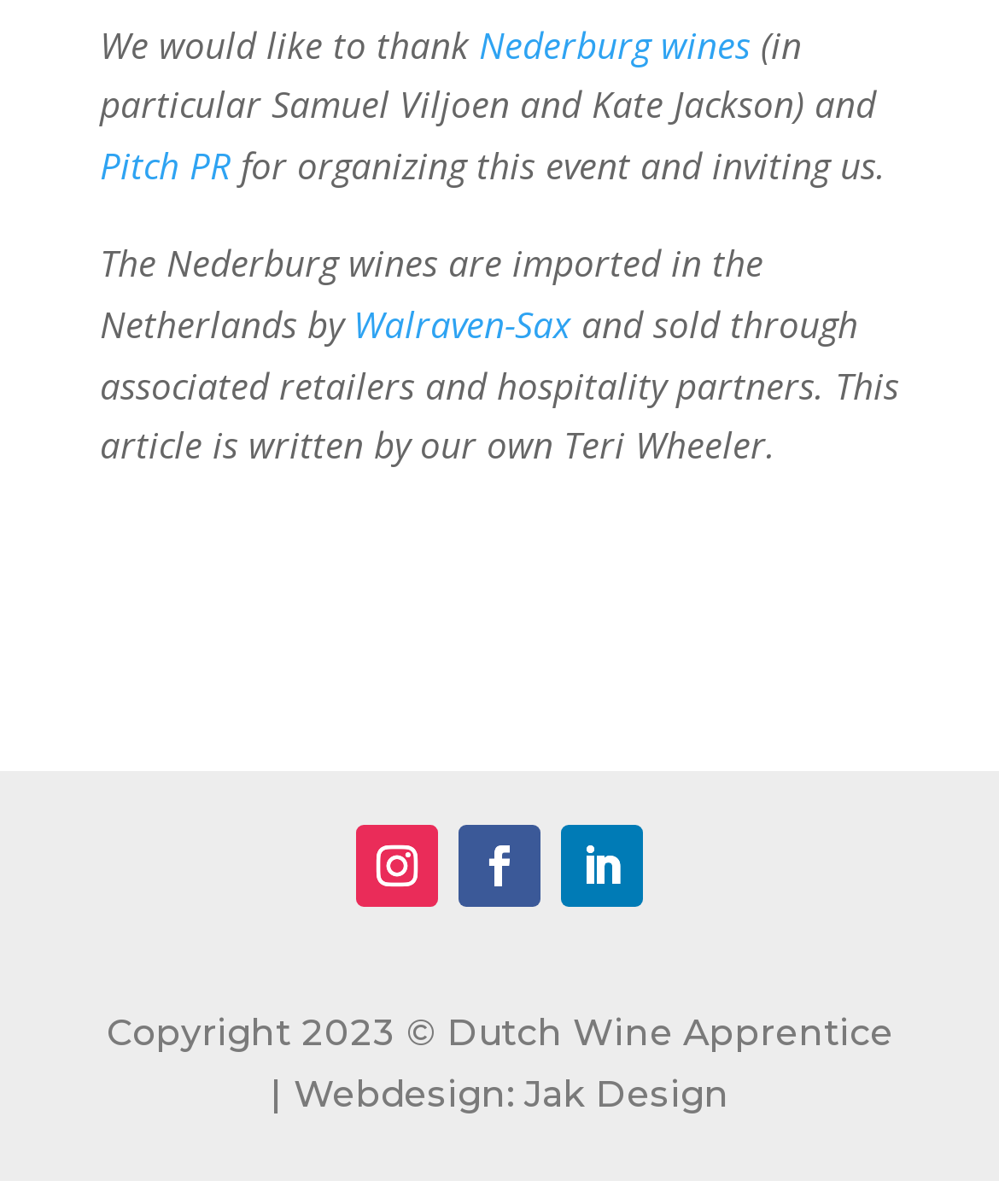Who organized the event?
Please give a detailed answer to the question using the information shown in the image.

The answer can be found in the text 'for organizing this event and inviting us.' which is associated with the link 'Pitch PR'.